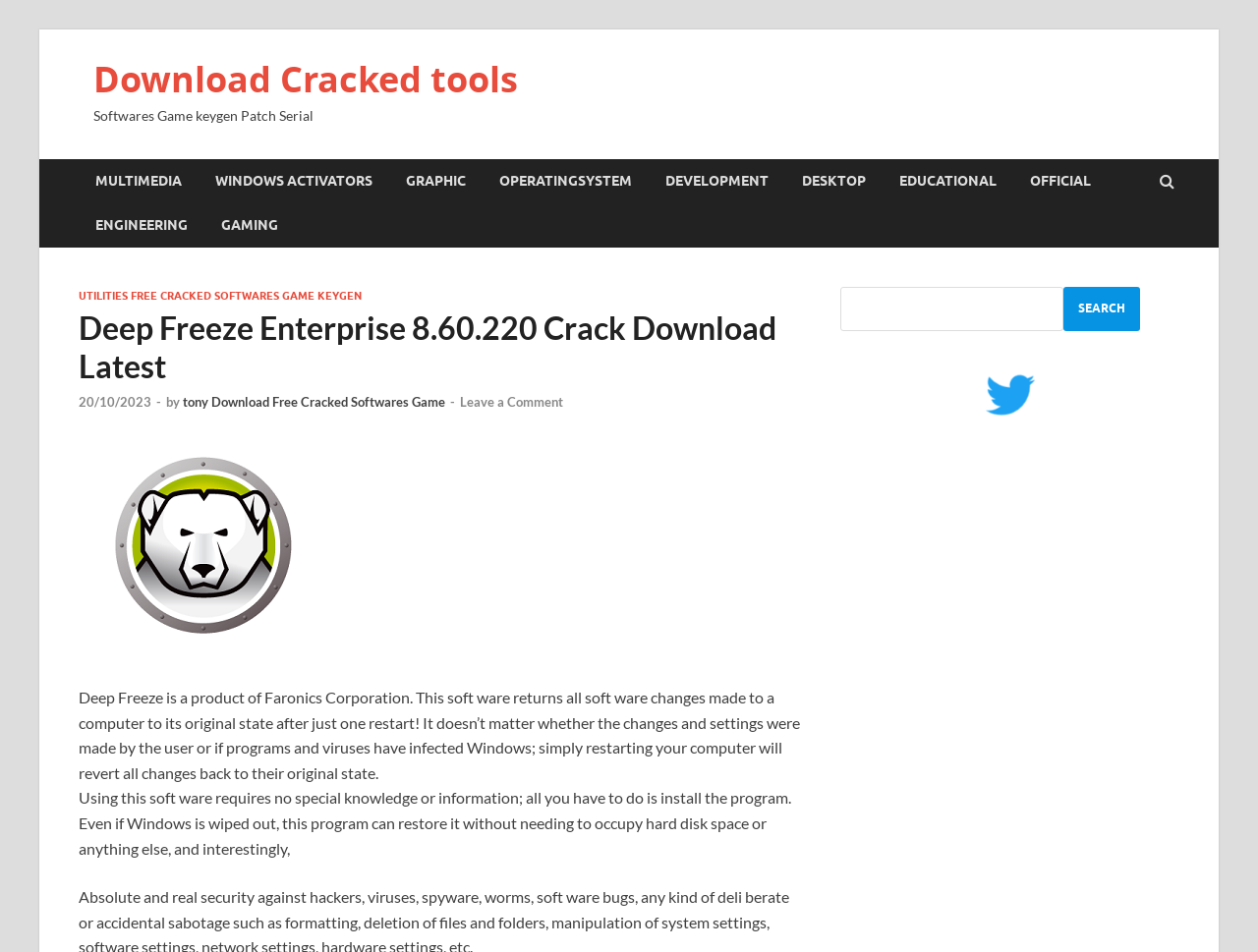Please identify the webpage's heading and generate its text content.

Deep Freeze Enterprise 8.60.220 Crack Download Latest